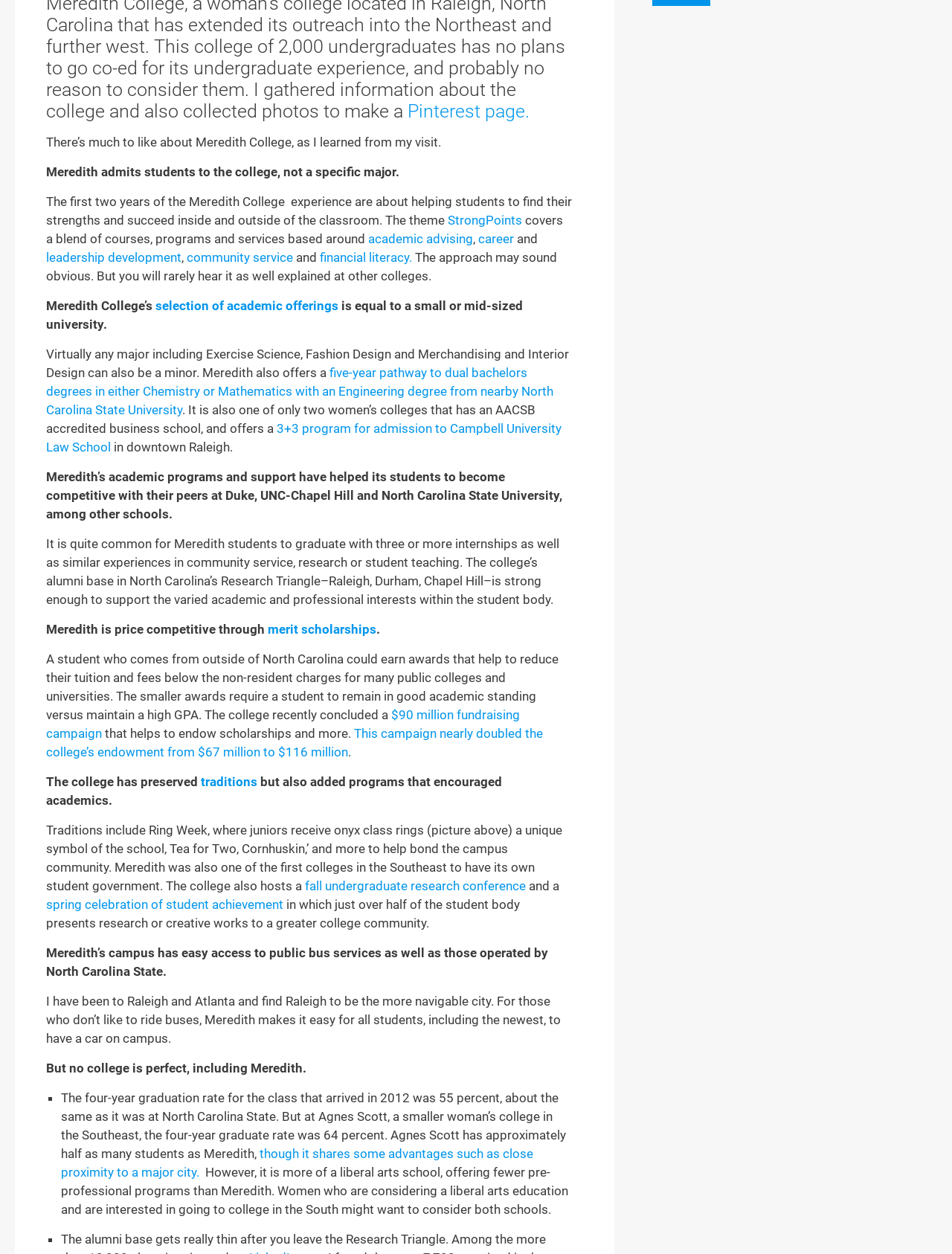Calculate the bounding box coordinates for the UI element based on the following description: "community service". Ensure the coordinates are four float numbers between 0 and 1, i.e., [left, top, right, bottom].

[0.196, 0.199, 0.308, 0.211]